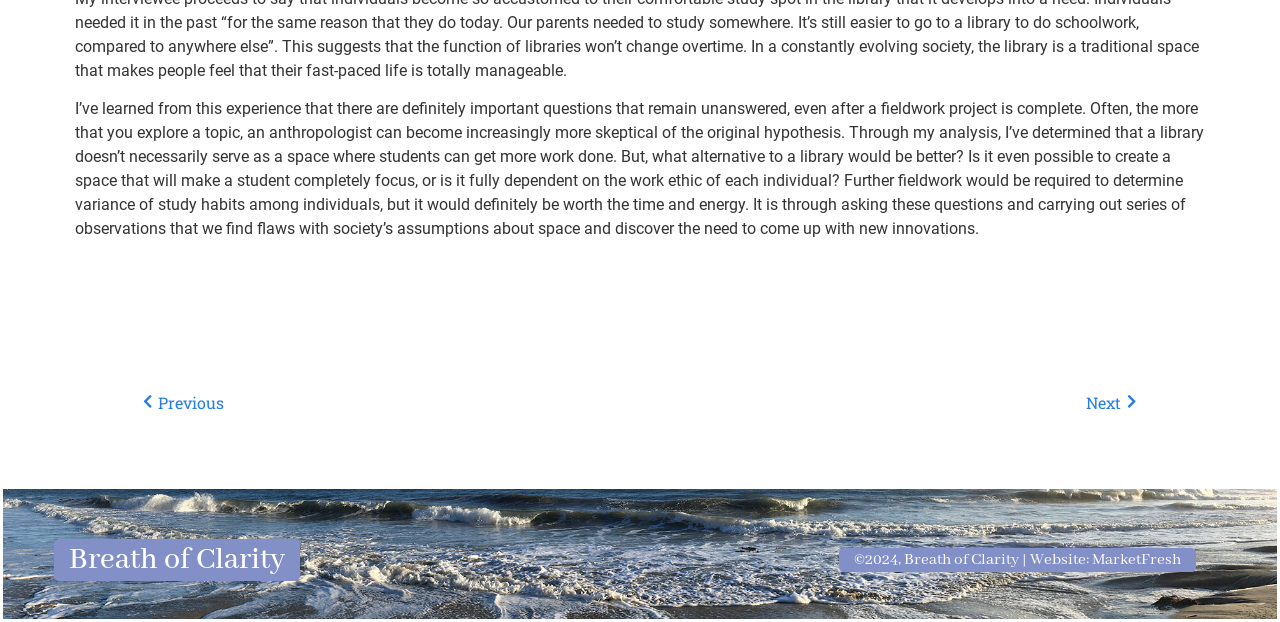What is the author's conclusion about libraries?
Give a single word or phrase as your answer by examining the image.

Libraries don't serve as spaces for students to get more work done